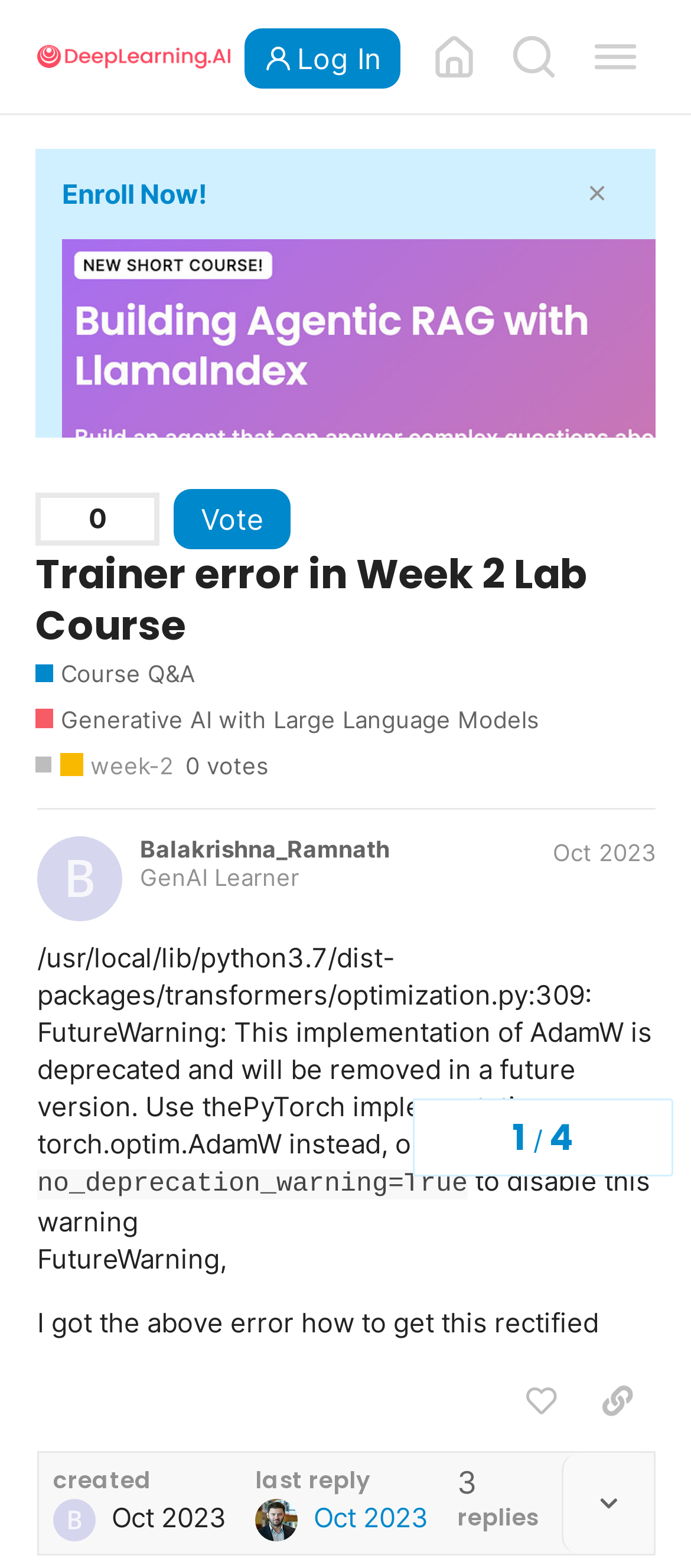Please answer the following question using a single word or phrase: 
Who asked the question?

Balakrishna_Ramnath